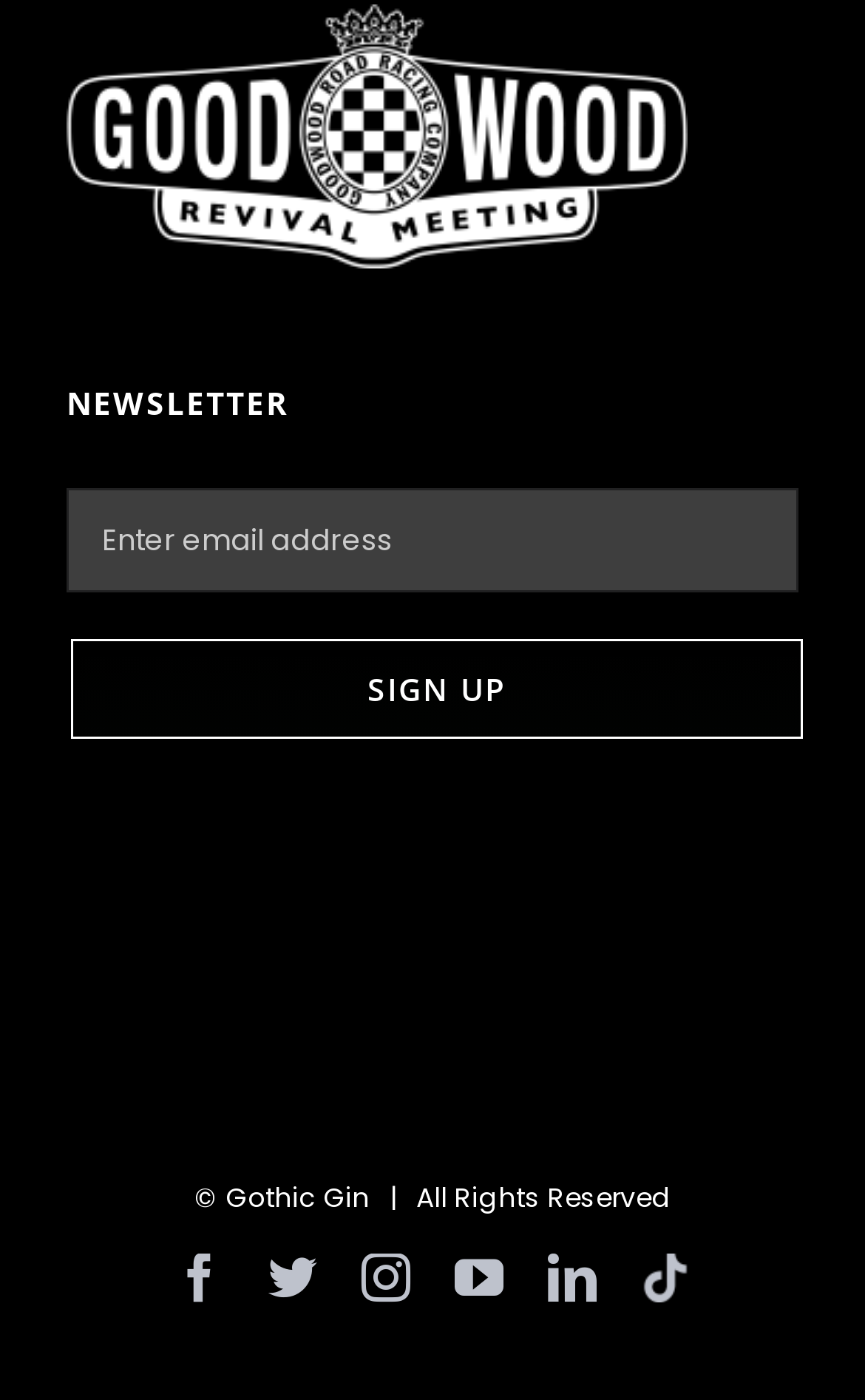What is the position of the Facebook link?
Please respond to the question with a detailed and well-explained answer.

The Facebook link is located in the LayoutTable element and has a bounding box with x1 and x2 coordinates indicating its horizontal position. By comparing the x1 coordinates of the social media links, it can be determined that the Facebook link is the second from the left.